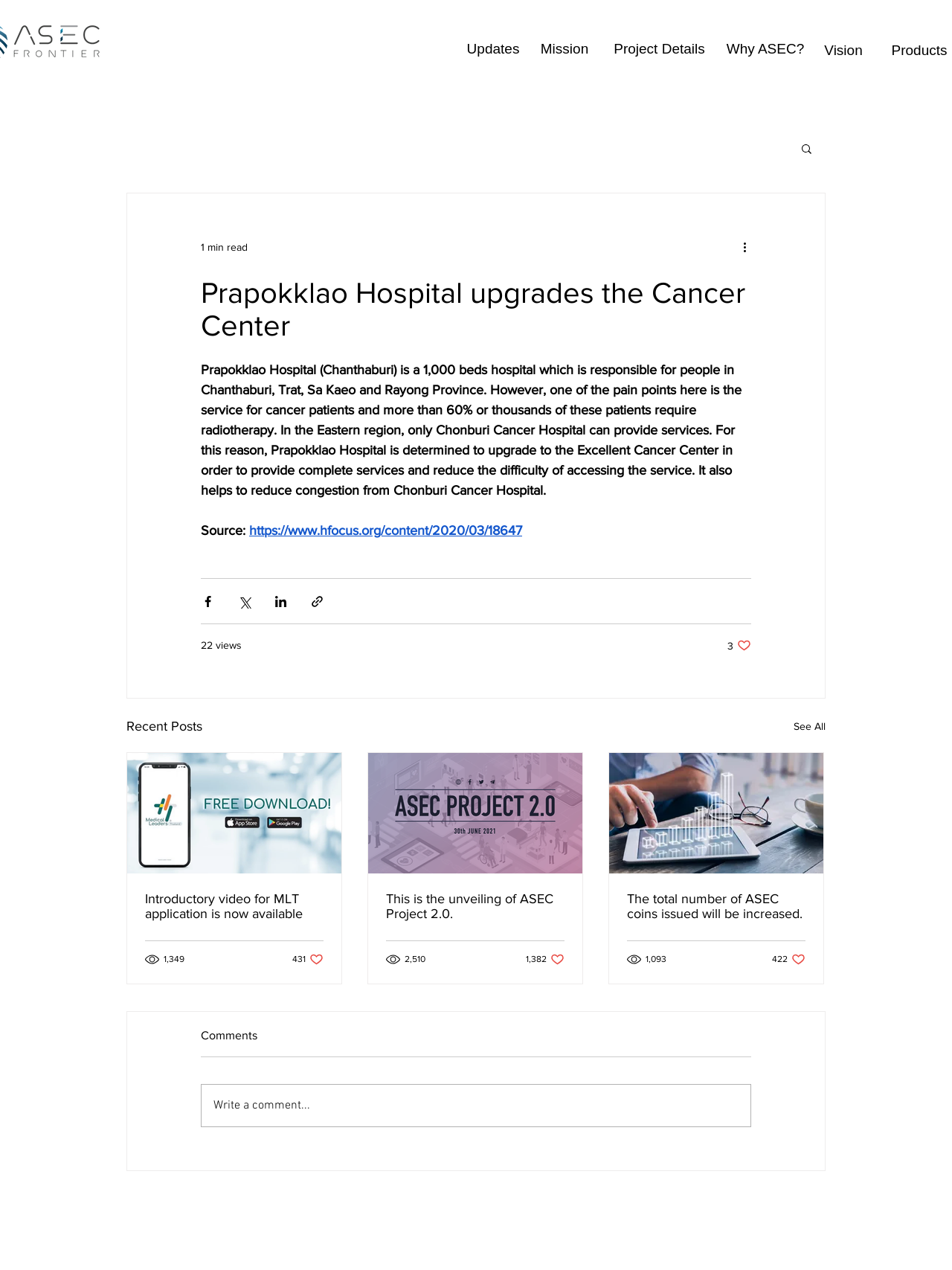Explain in detail what you observe on this webpage.

The webpage is about Prapokklao Hospital, specifically its upgrades to the Cancer Center. At the top, there are five headings: "Updates", "Mission", "Project Details", "Why ASEC?", and "Vision". Below these headings, there is a search button with a magnifying glass icon. 

To the left of the search button, there is an article with a heading "Prapokklao Hospital upgrades the Cancer Center". The article describes the hospital's plan to upgrade its cancer center to provide complete services and reduce congestion from Chonburi Cancer Hospital. Below the article, there are social media sharing buttons for Facebook, Twitter, LinkedIn, and link sharing. 

On the right side of the article, there is a section with three recent posts, each with a link, view count, and like count. The posts have titles such as "Introductory video for MLT application is now available" and "This is the unveiling of ASEC Project 2.0.". 

Below the recent posts section, there is a heading "Comments" followed by a horizontal separator line and a button to write a comment.